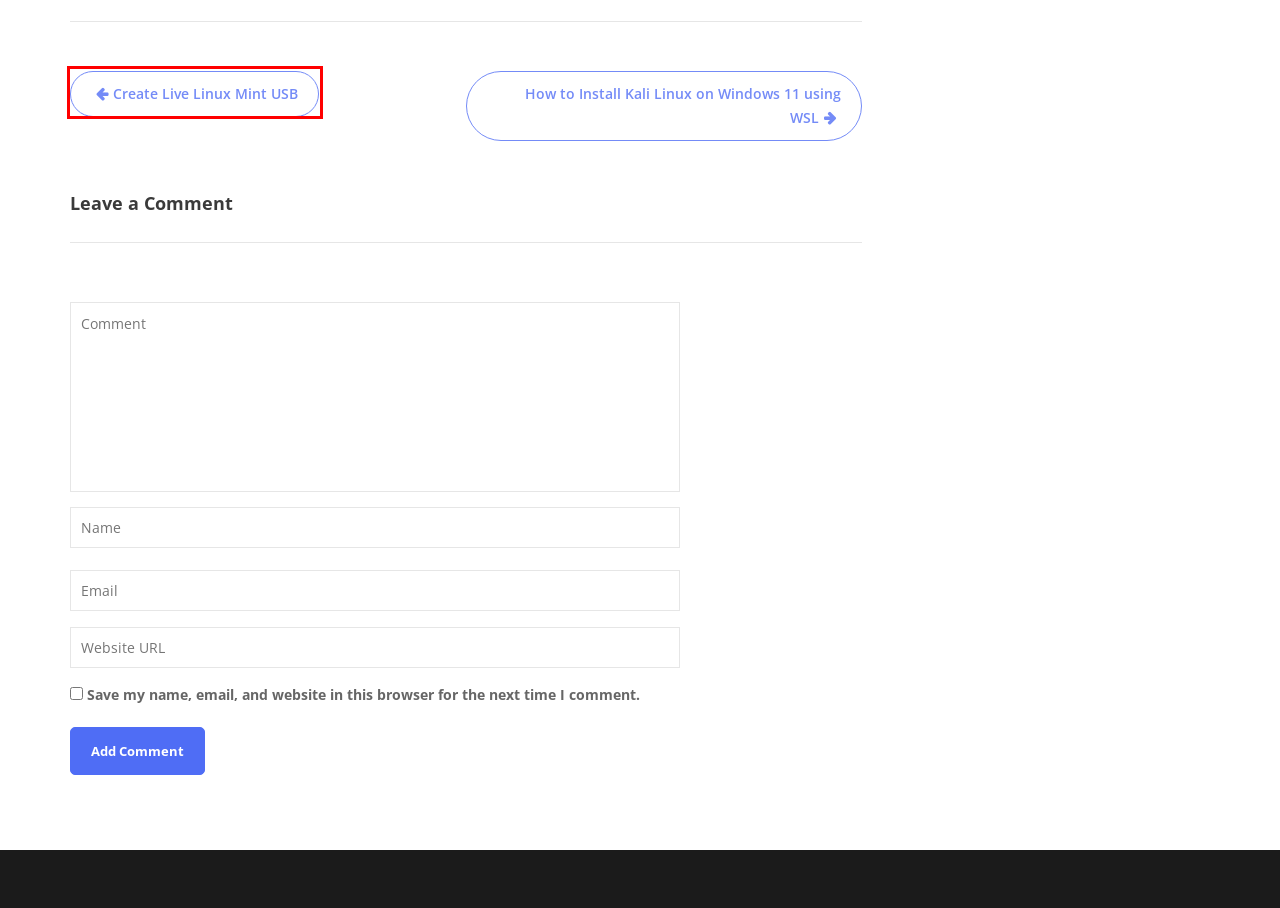A screenshot of a webpage is given with a red bounding box around a UI element. Choose the description that best matches the new webpage shown after clicking the element within the red bounding box. Here are the candidates:
A. linux adminsitration – AJITBALA
B. ajitbala – AJITBALA
C. How to Install VirtualBox Guest Additions on Ubuntu 24.04 – AJITBALA
D. linux os – AJITBALA
E. operating system – AJITBALA
F. linux tricks – AJITBALA
G. Create Live Linux Mint USB – AJITBALA
H. centos – AJITBALA

G